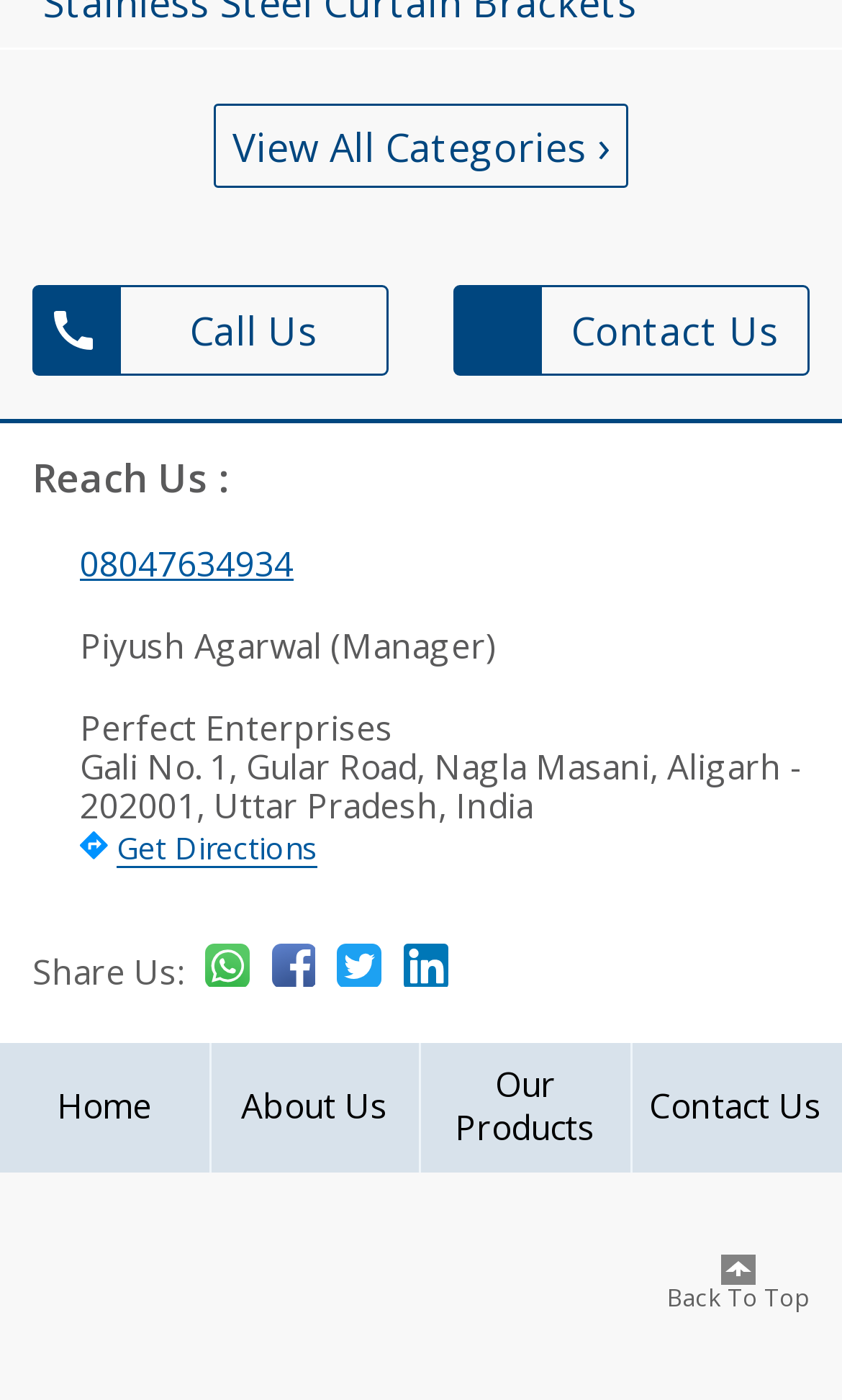For the given element description parent_node: Back To Top, determine the bounding box coordinates of the UI element. The coordinates should follow the format (top-left x, top-left y, bottom-right x, bottom-right y) and be within the range of 0 to 1.

[0.038, 0.868, 0.192, 0.965]